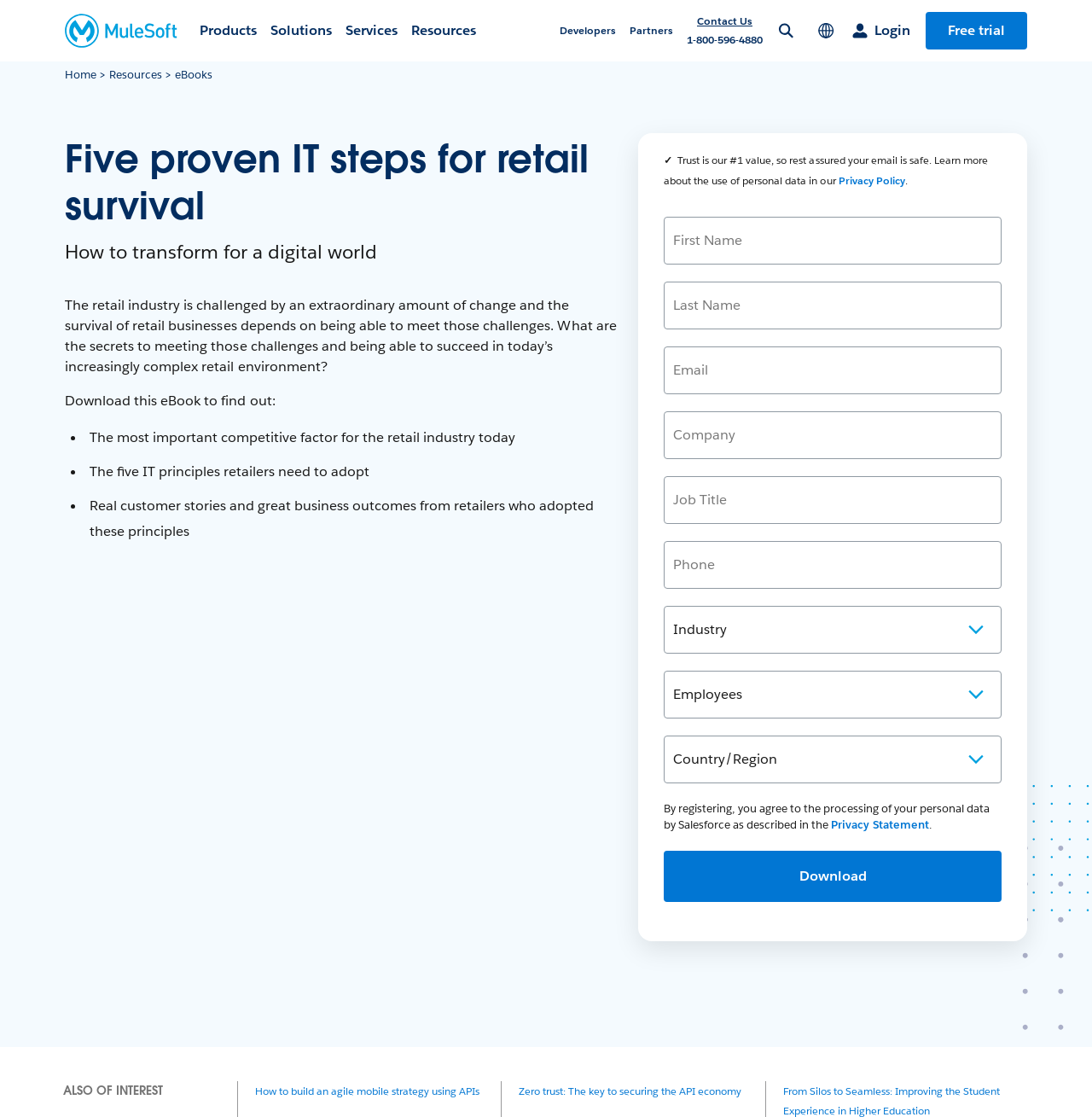Construct a comprehensive caption that outlines the webpage's structure and content.

The webpage is about IT in retail and provides guidance on how to transform for a digital world. At the top, there is a navigation menu with links to the homepage, main content, and other sections like products, solutions, and resources. On the right side, there is another navigation menu with links to developers, partners, and a contact us page.

Below the navigation menus, there is a search bar and a menu with options to change the language and log in. On the left side, there is a main content section that takes up most of the page. It starts with a breadcrumb navigation showing the path from the homepage to the current page.

The main content section is divided into several parts. The first part has a heading that matches the meta description, "Five proven IT steps for retail survival and how to transform for a digital world." Below the heading, there is a brief introduction to the challenges faced by the retail industry and the importance of meeting those challenges.

The next part has a list of five points, each with a checkbox and a brief description. The points seem to be related to the five IT principles mentioned in the introduction. Below the list, there is a call-to-action button to download an eBook that provides more information on the topic.

The rest of the main content section is dedicated to a brief summary of the eBook, including what readers can expect to learn from it. There are also several text boxes and combo boxes that appear to be part of a form, possibly for users to fill out to download the eBook.

At the bottom of the page, there is a section titled "ALSO OF INTEREST" with links to two other related articles.